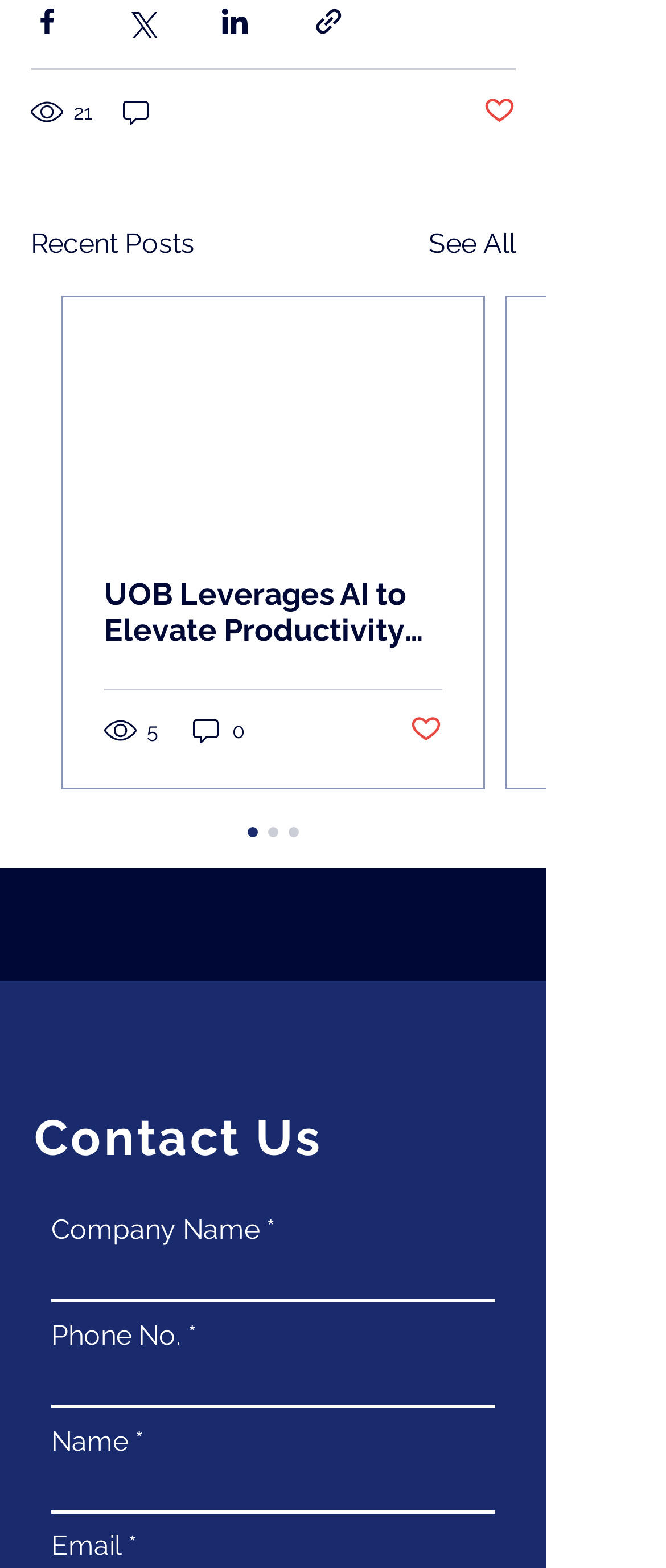Using the elements shown in the image, answer the question comprehensively: What is the number of views for the first post?

The number of views for the first post is 21, which is indicated by the text '21 views' below the social media sharing options.